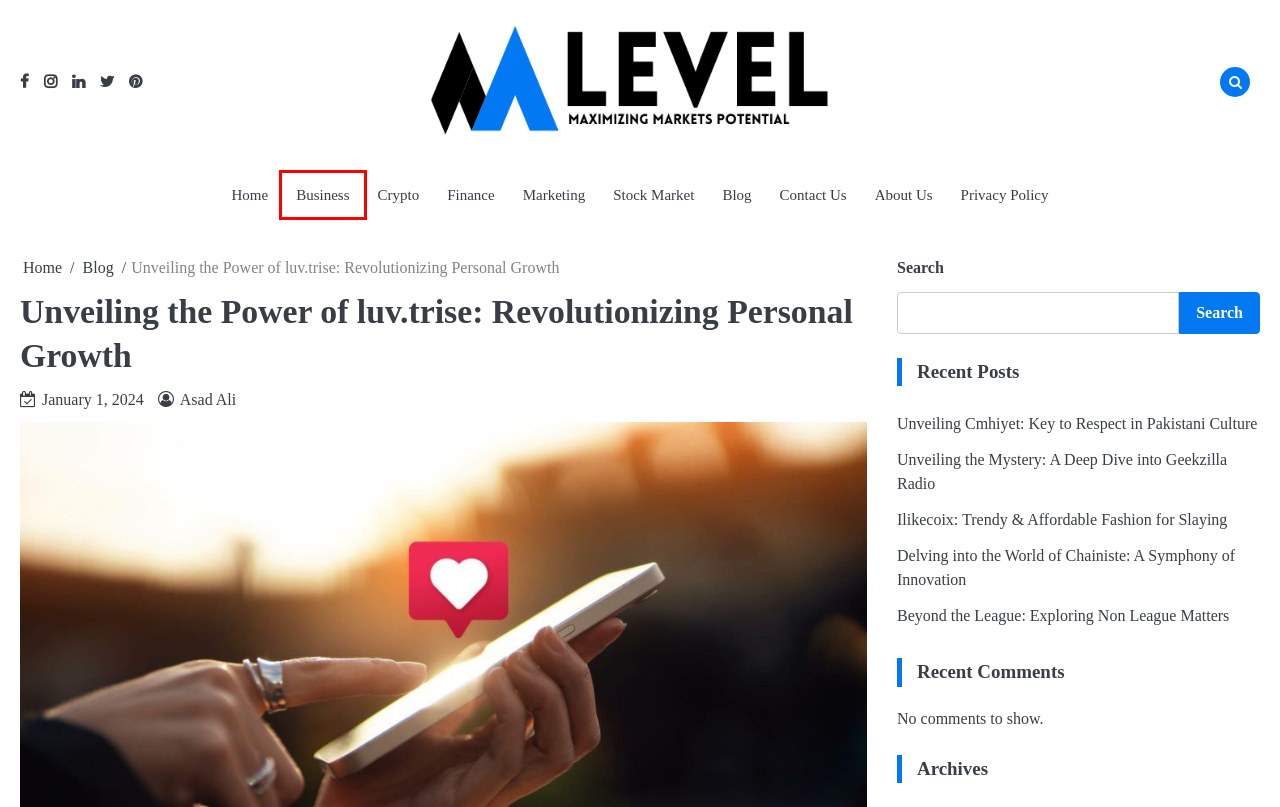You have a screenshot of a webpage, and a red bounding box highlights an element. Select the webpage description that best fits the new page after clicking the element within the bounding box. Options are:
A. Unveiling the Mystery: A Deep Dive into Geekzilla Radio
B. Beyond the League: Exploring Non League Matters
C. About Us - The Market Level
D. The Market Level - Maximizing Markets Potential
E. Business Archives - The Market Level
F. Privacy Policy - The Market Level
G. Blog Archives - The Market Level
H. Unveiling Cmhiyet: Key to Respect in Pakistani Culture

E